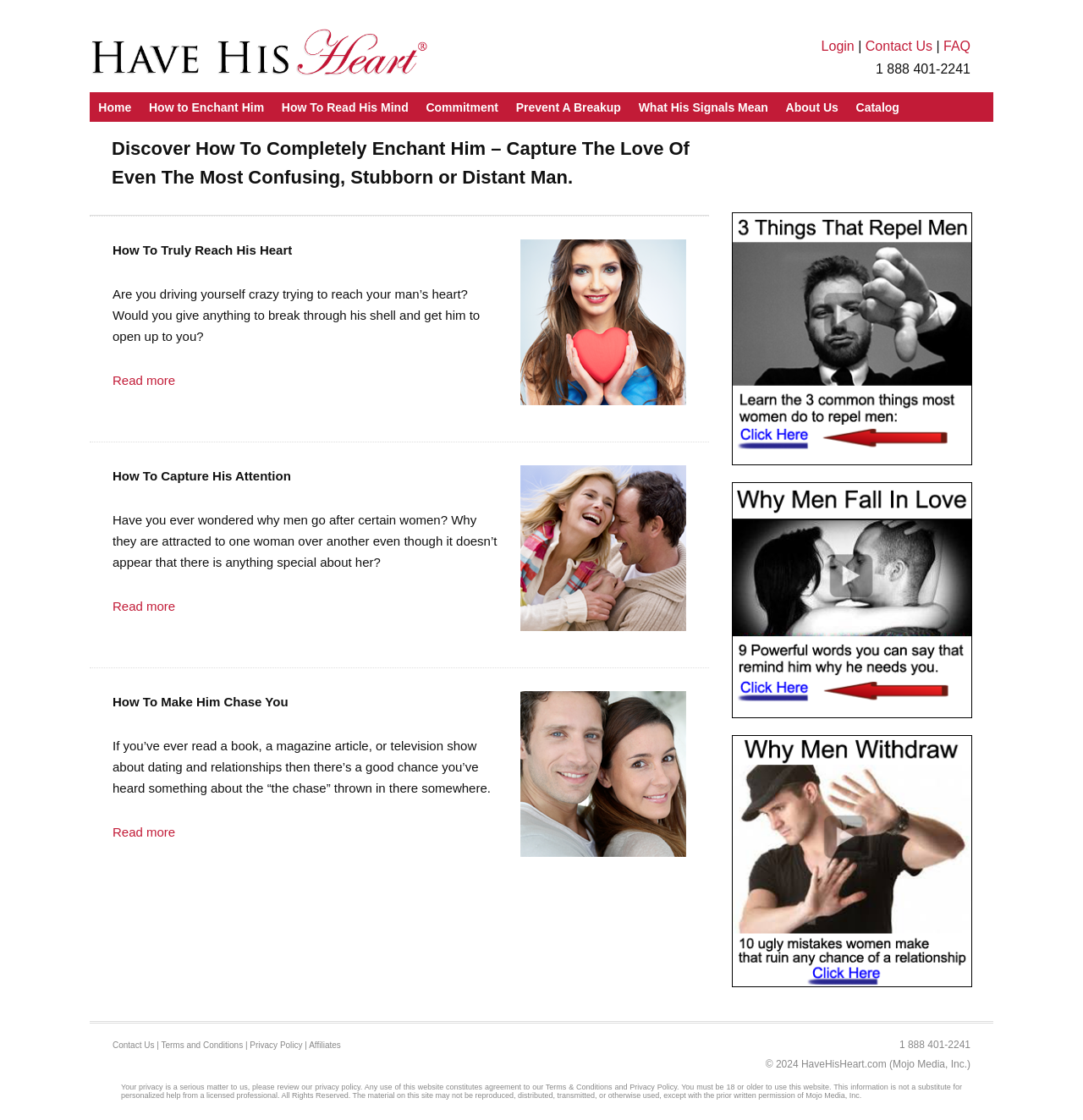Determine the bounding box coordinates of the target area to click to execute the following instruction: "Contact us through the phone number."

[0.809, 0.055, 0.896, 0.068]